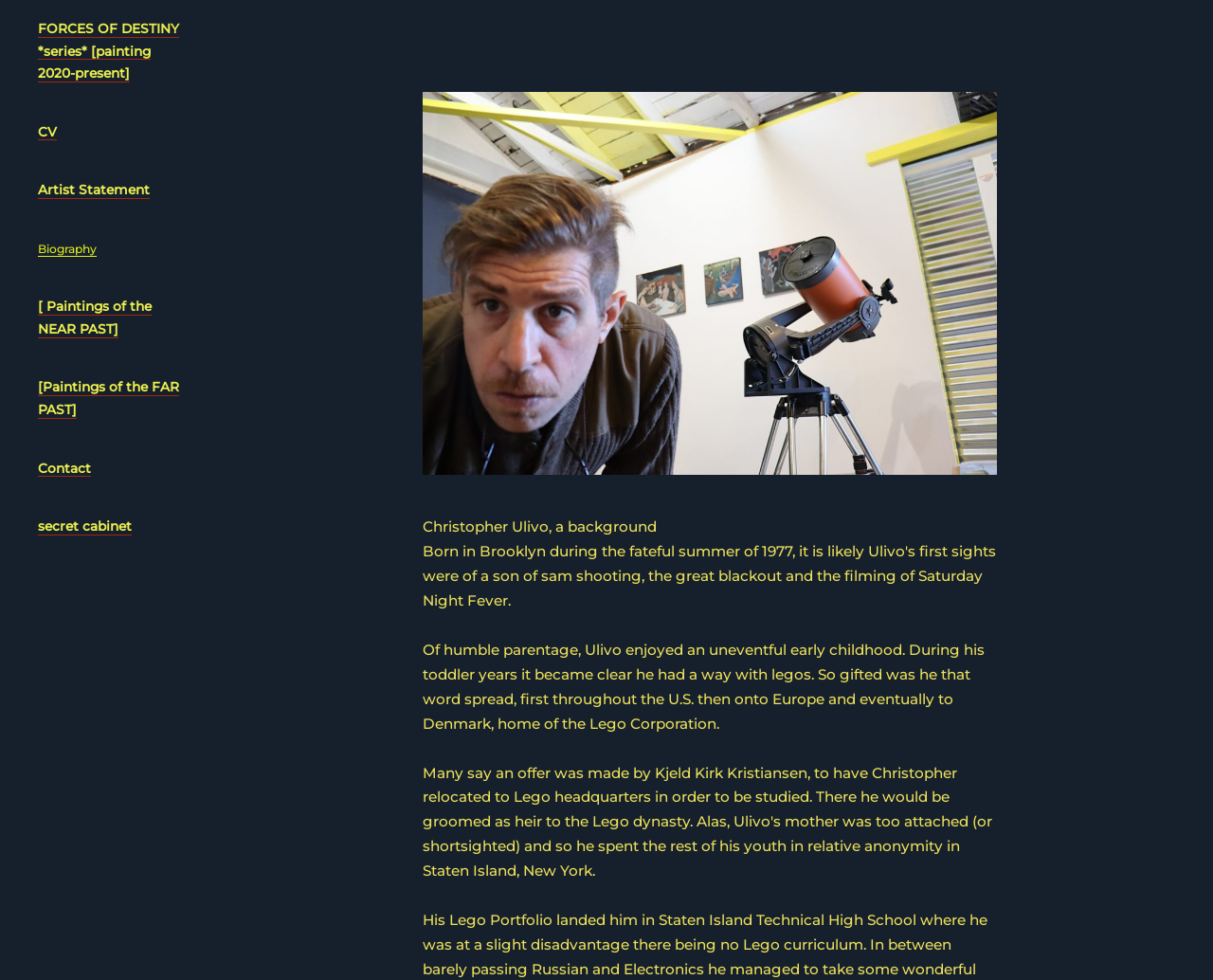Locate the bounding box coordinates of the clickable area needed to fulfill the instruction: "view secret cabinet".

[0.031, 0.529, 0.108, 0.546]